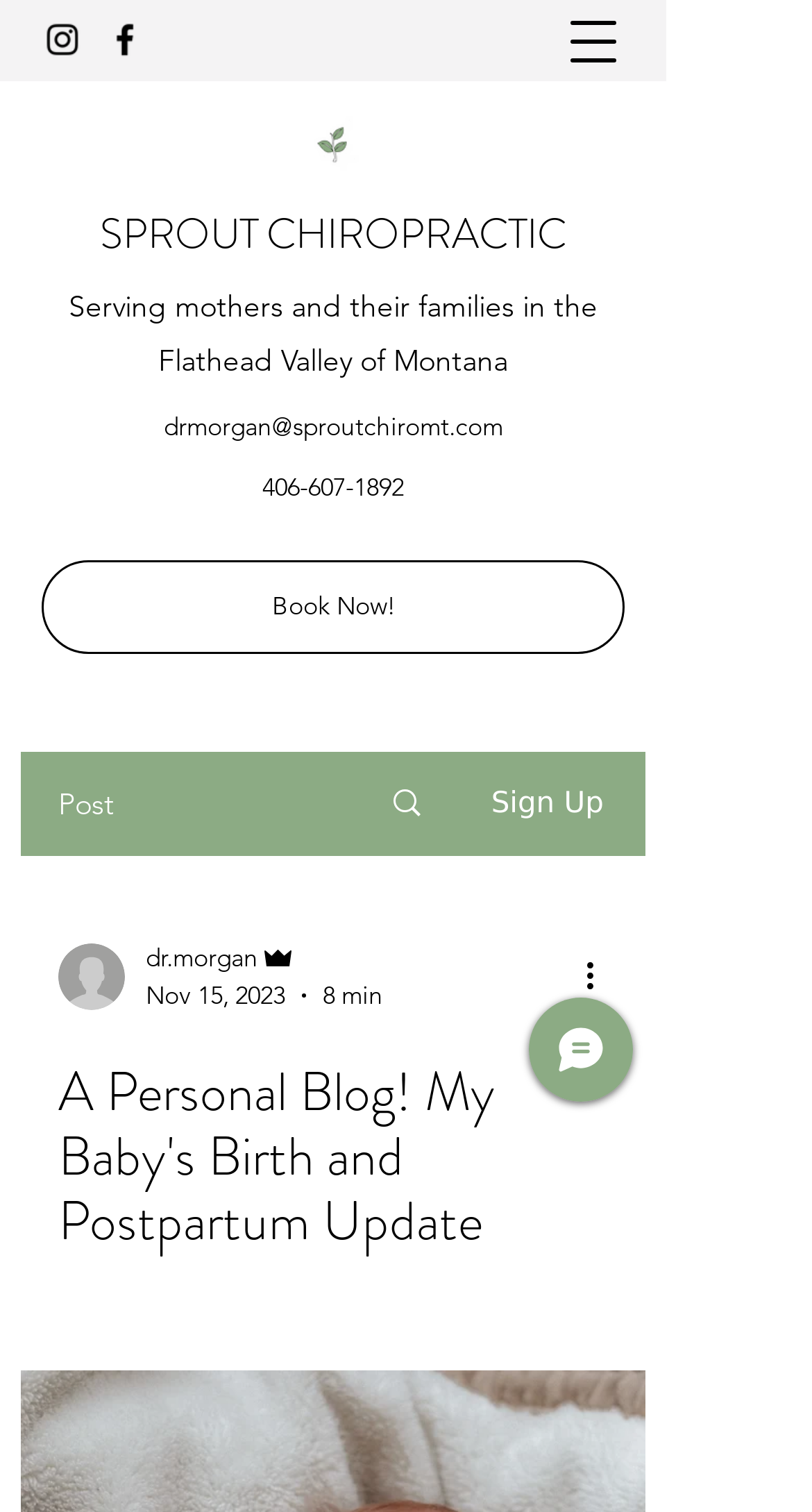Specify the bounding box coordinates of the area to click in order to follow the given instruction: "View recent images."

None